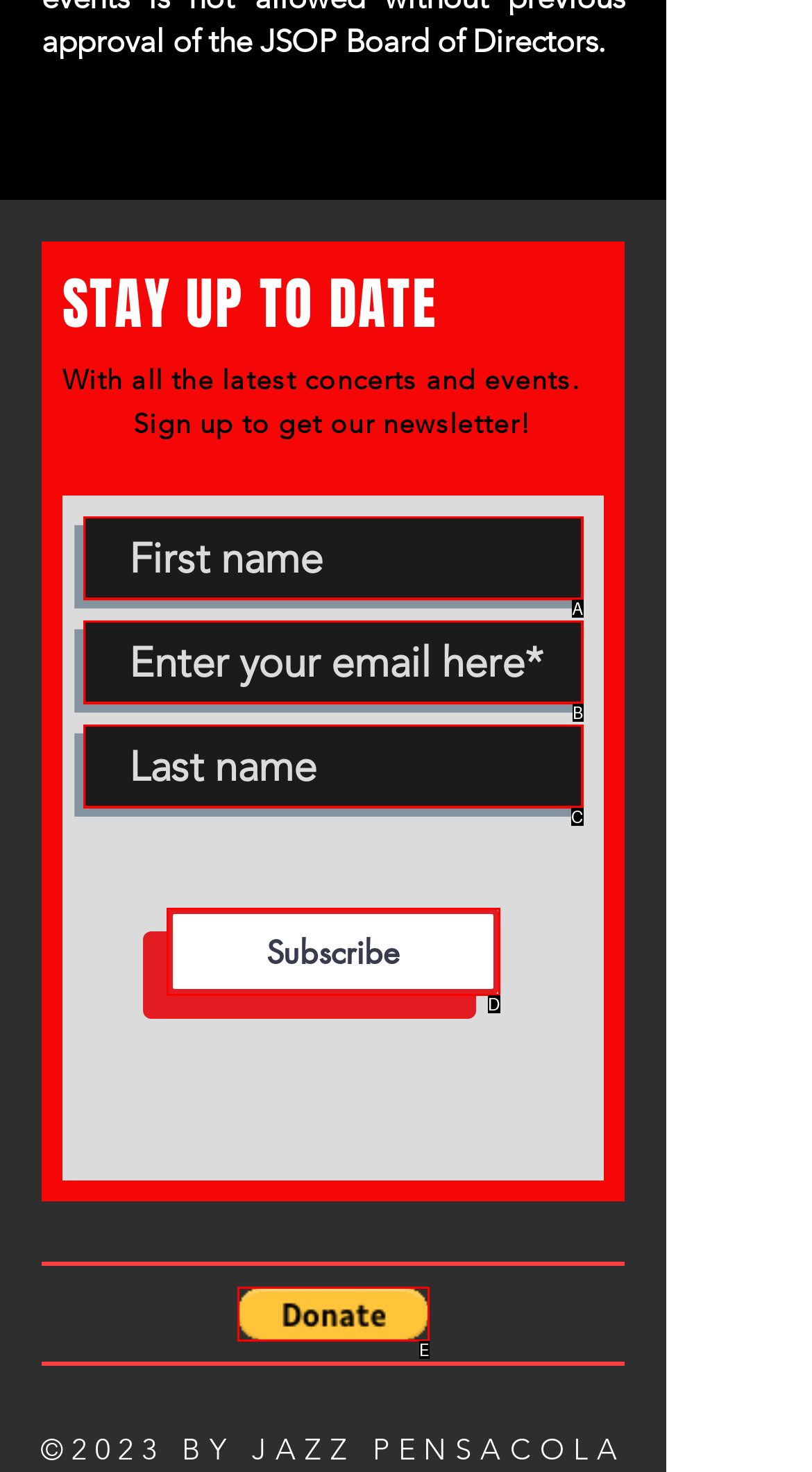Given the description: aria-label="First name" name="first-name" placeholder="First name", identify the HTML element that fits best. Respond with the letter of the correct option from the choices.

A